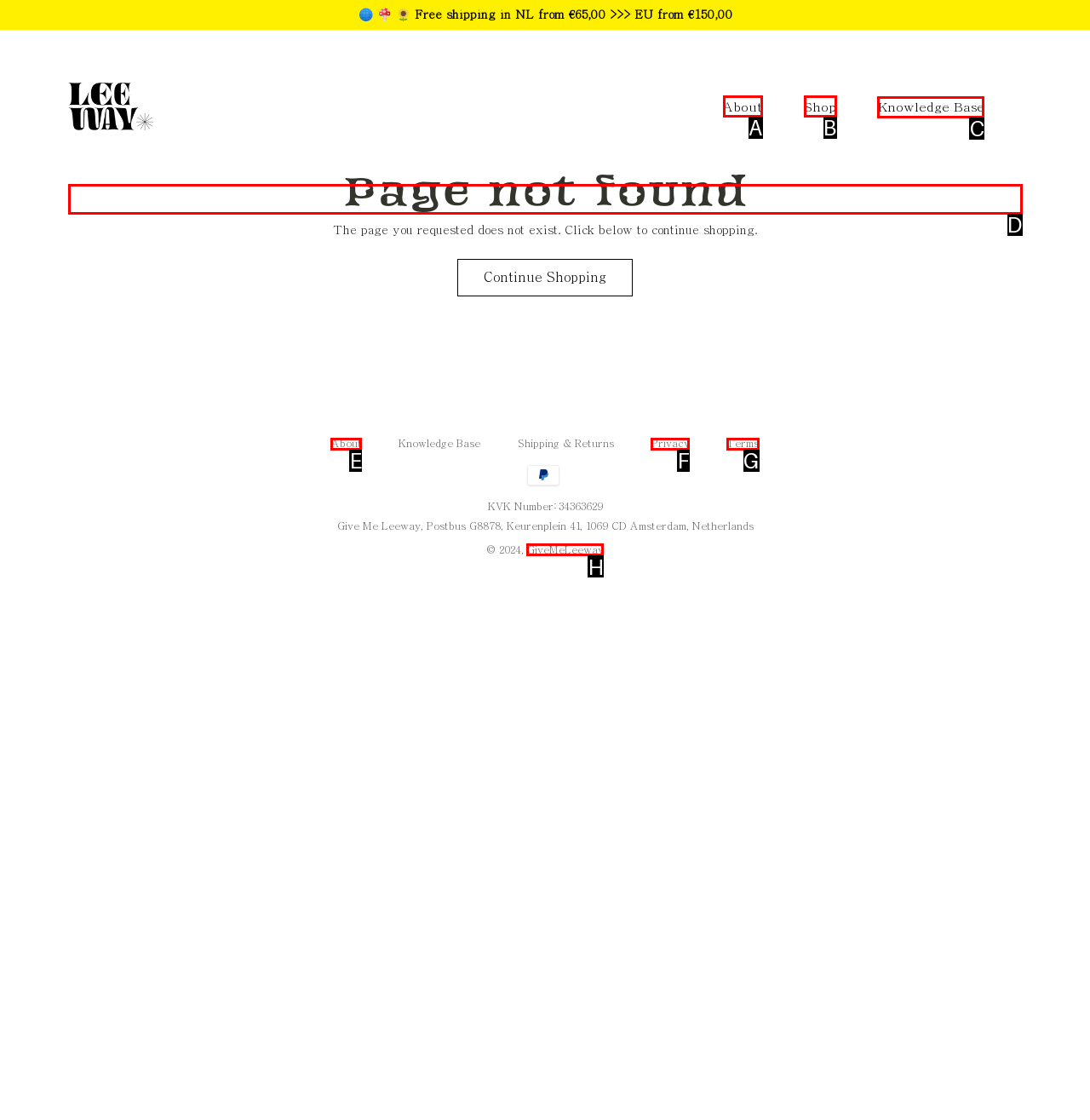Find the correct option to complete this instruction: View the Knowledge Base. Reply with the corresponding letter.

C